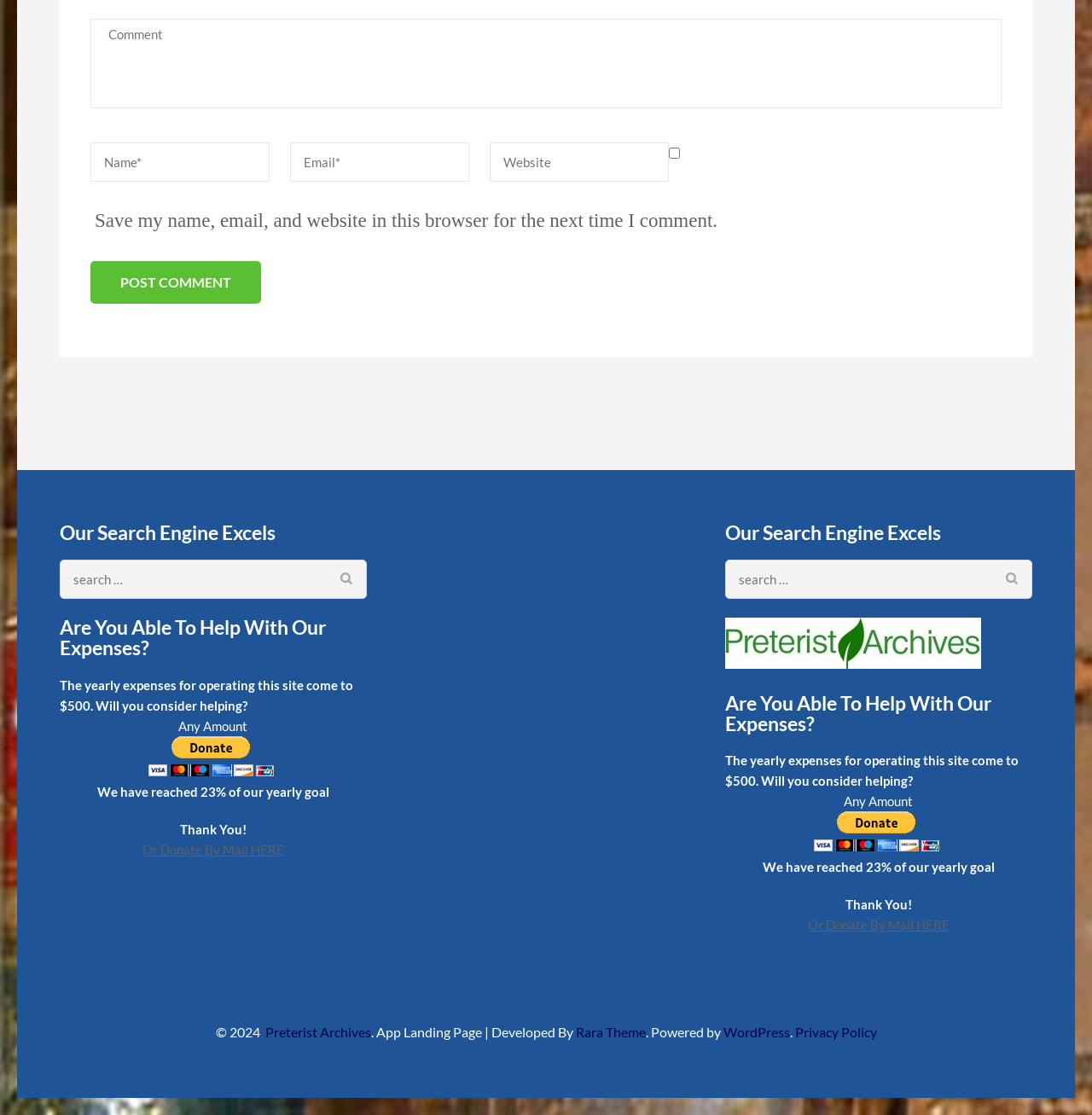Give a one-word or phrase response to the following question: How much of the yearly goal has been reached?

23%